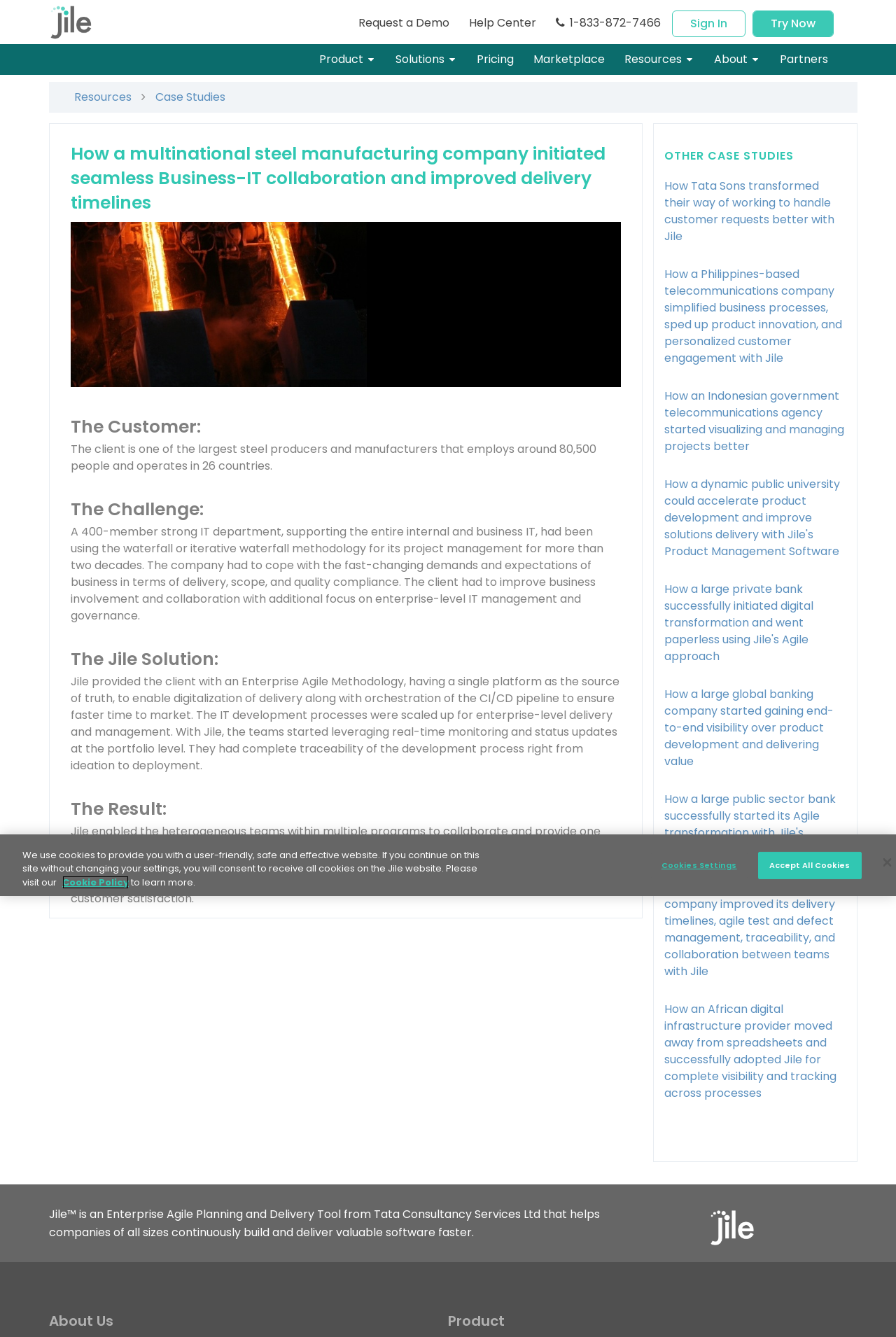Identify the bounding box for the UI element described as: "Partners". The coordinates should be four float numbers between 0 and 1, i.e., [left, top, right, bottom].

[0.861, 0.03, 0.934, 0.058]